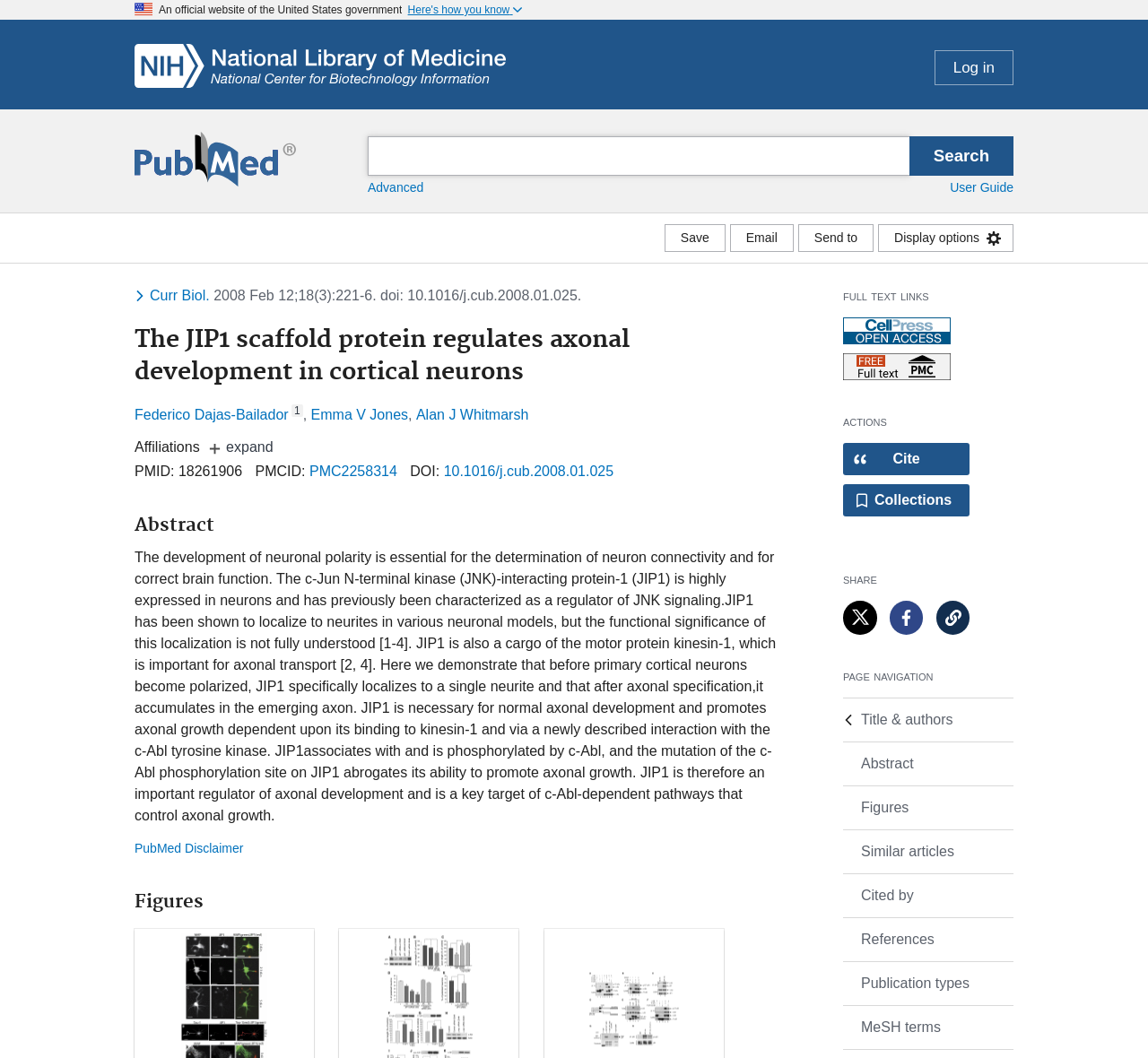Identify the headline of the webpage and generate its text content.

The JIP1 scaffold protein regulates axonal development in cortical neurons